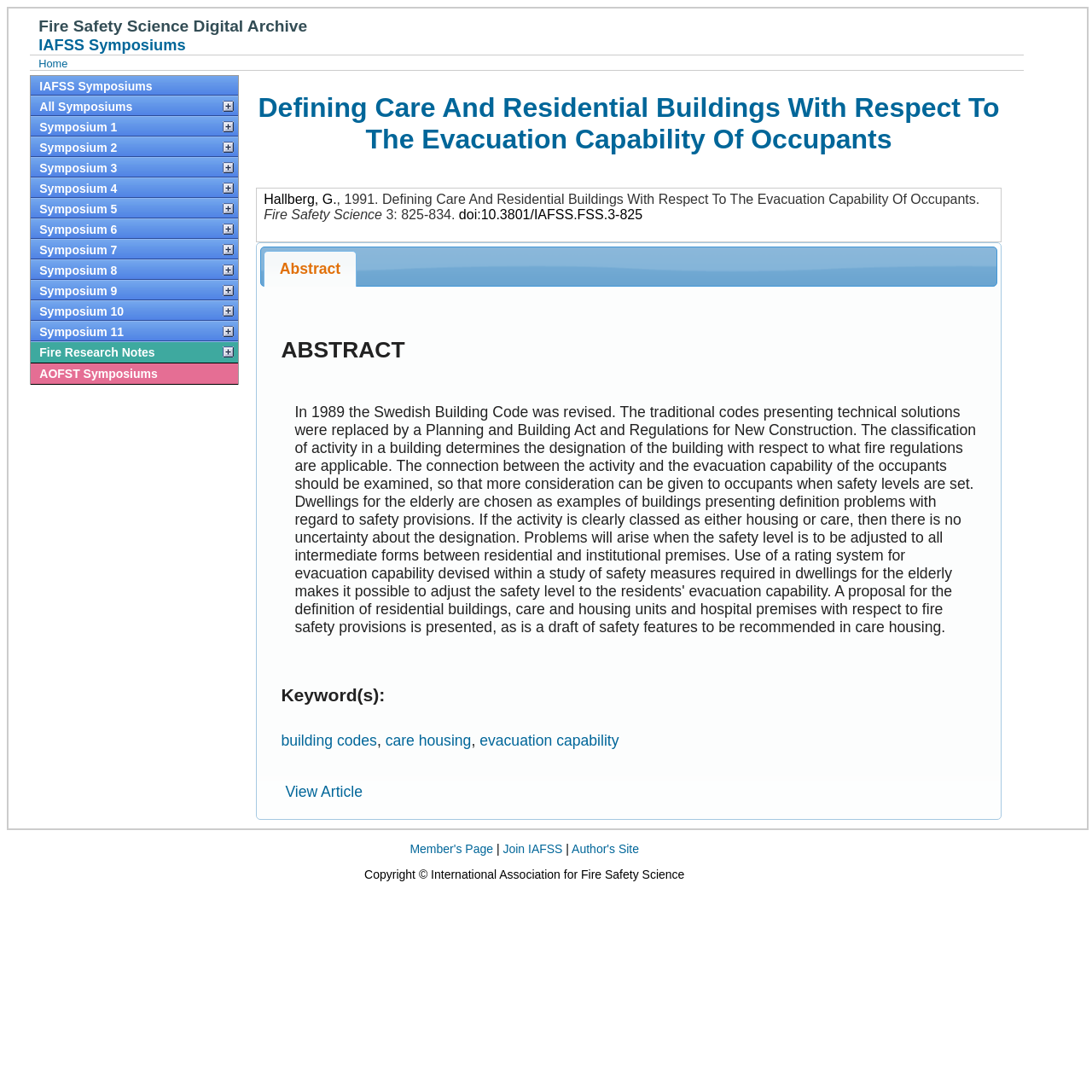What is the title of the article?
Based on the screenshot, provide your answer in one word or phrase.

Defining Care And Residential Buildings With Respect To The Evacuation Capability Of Occupants